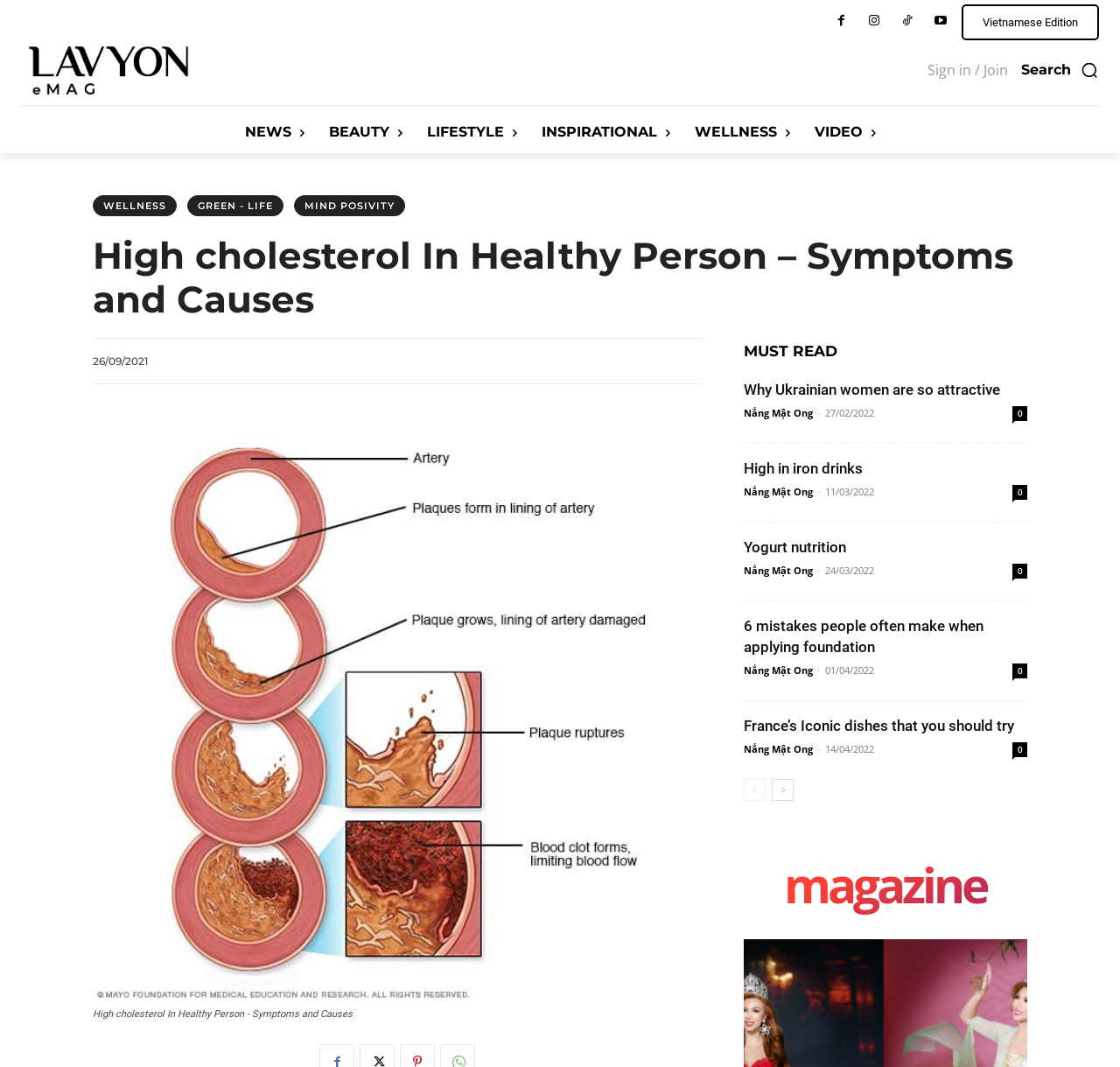Find the bounding box coordinates of the UI element according to this description: "Vietnamese Edition".

[0.859, 0.004, 0.981, 0.038]